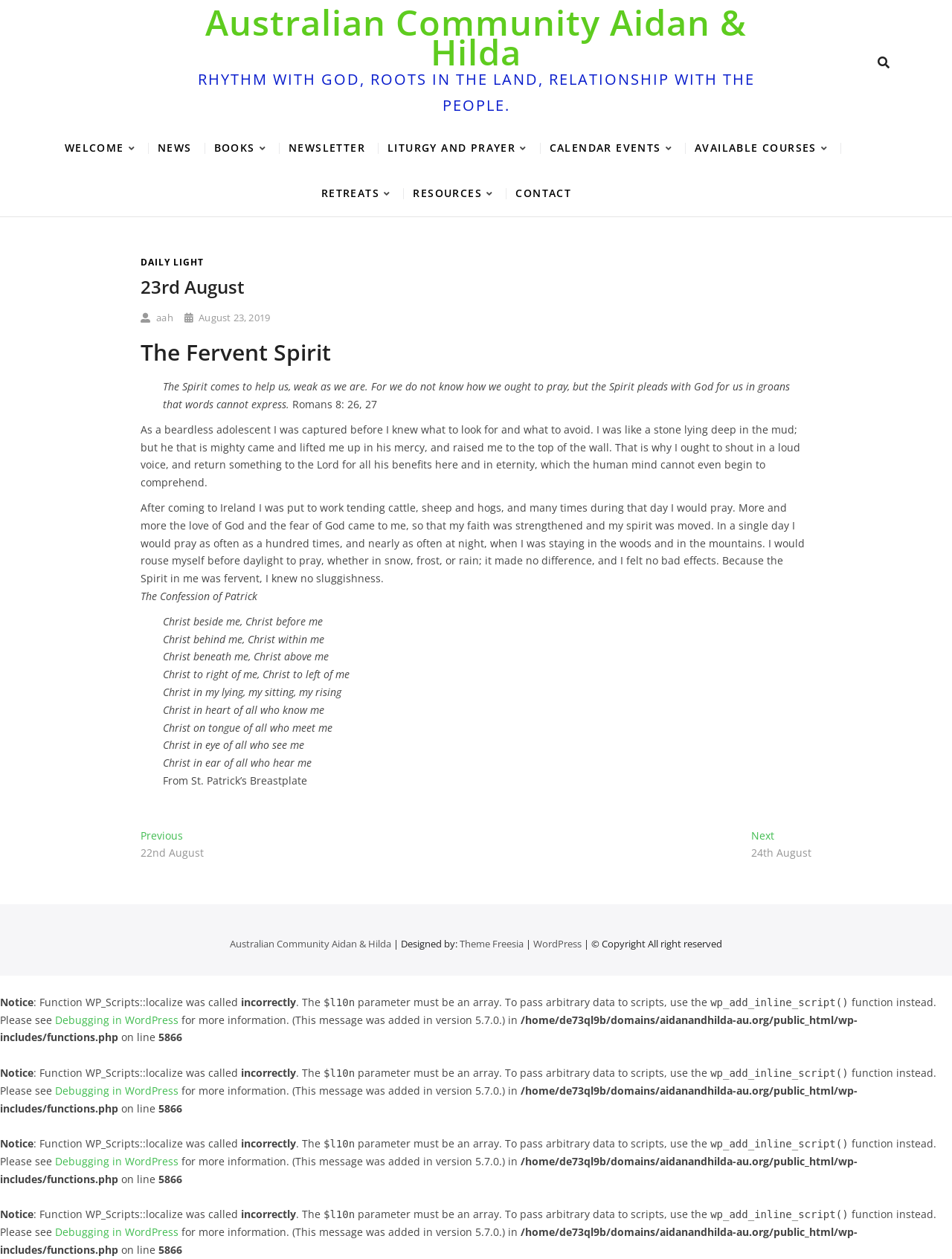Given the webpage screenshot and the description, determine the bounding box coordinates (top-left x, top-left y, bottom-right x, bottom-right y) that define the location of the UI element matching this description: alt="Northern Rivers Pilates"

None